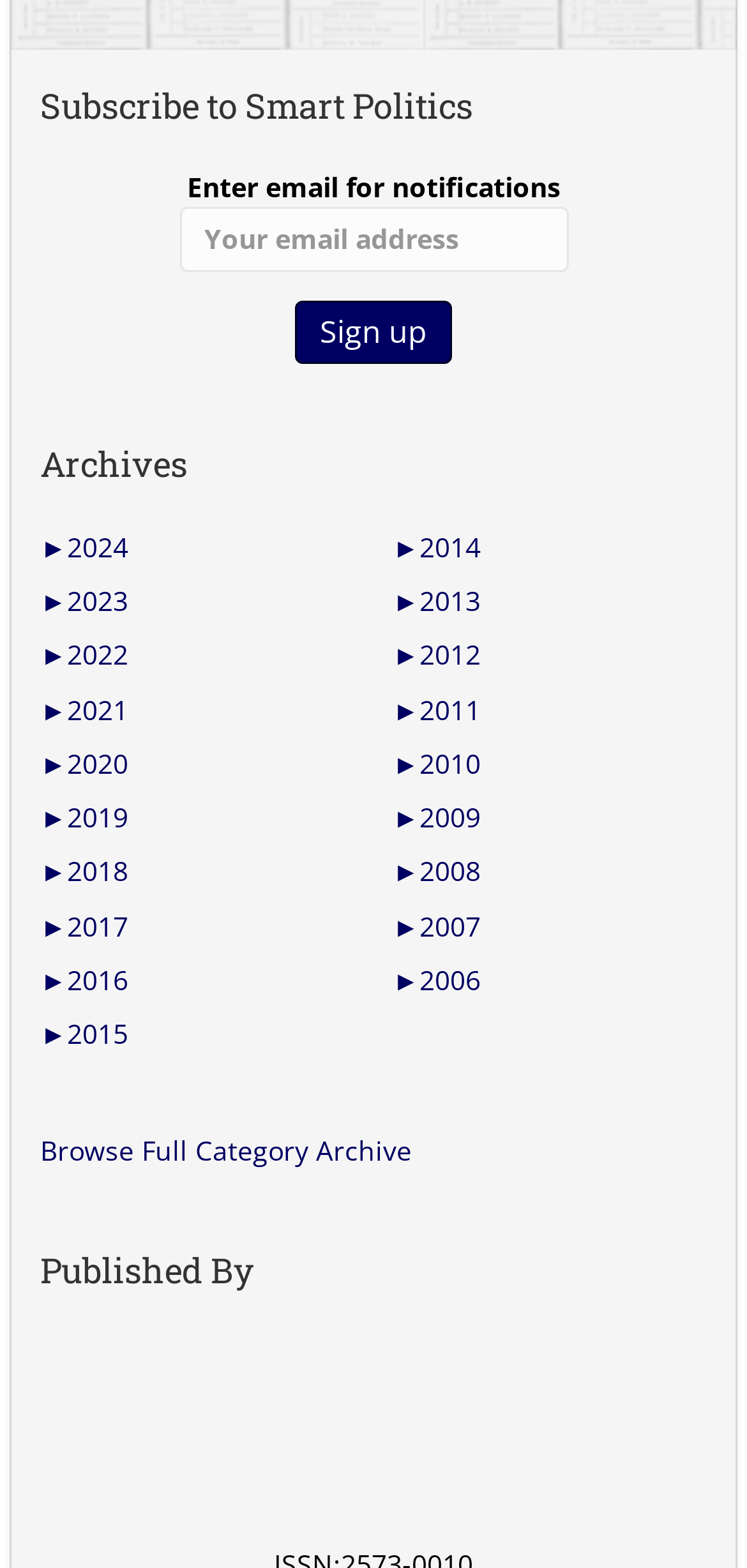Provide a brief response in the form of a single word or phrase:
What is the purpose of the 'Browse Full Category Archive' link?

Browse archives